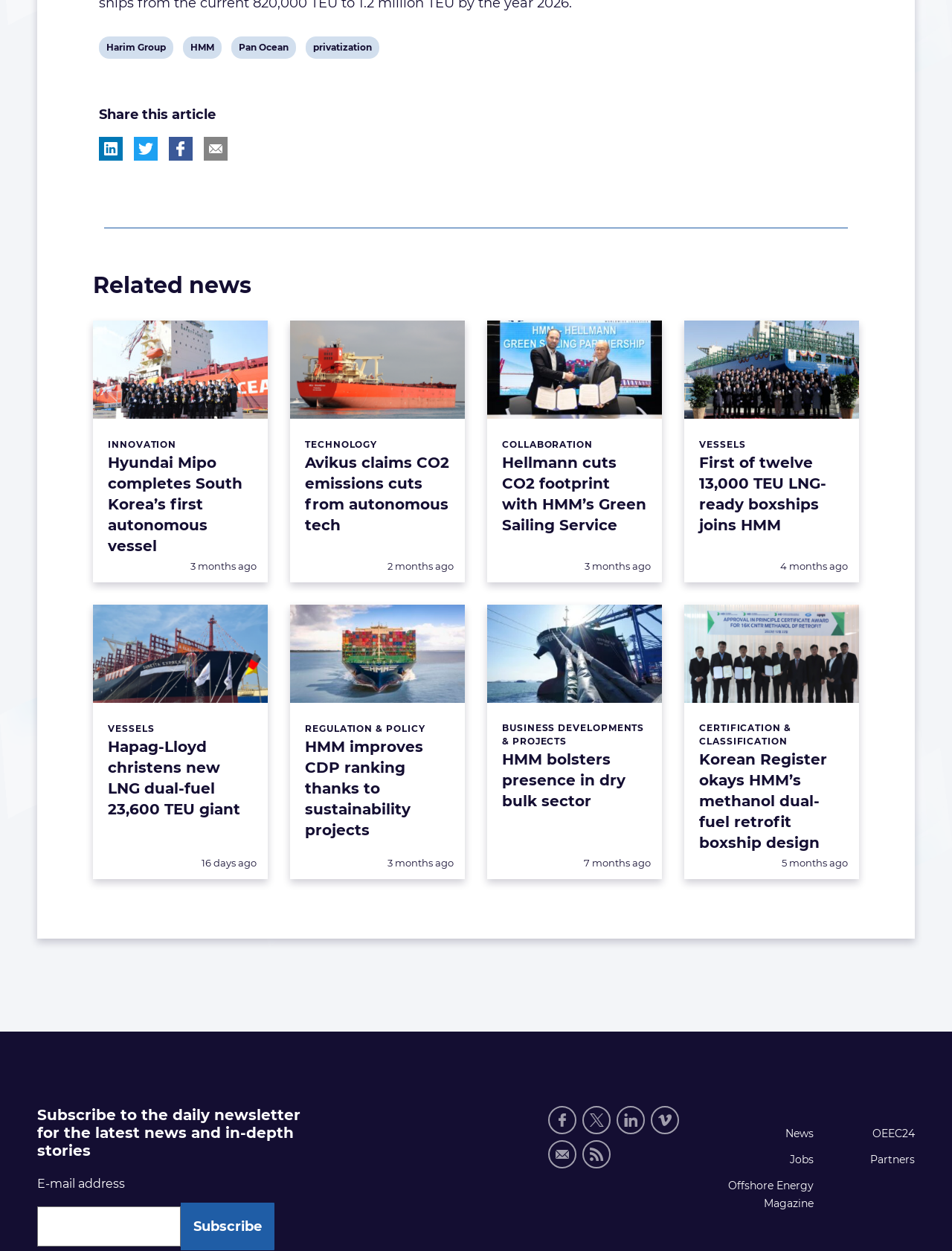Identify the bounding box for the UI element that is described as follows: "Jobs".

[0.748, 0.92, 0.854, 0.934]